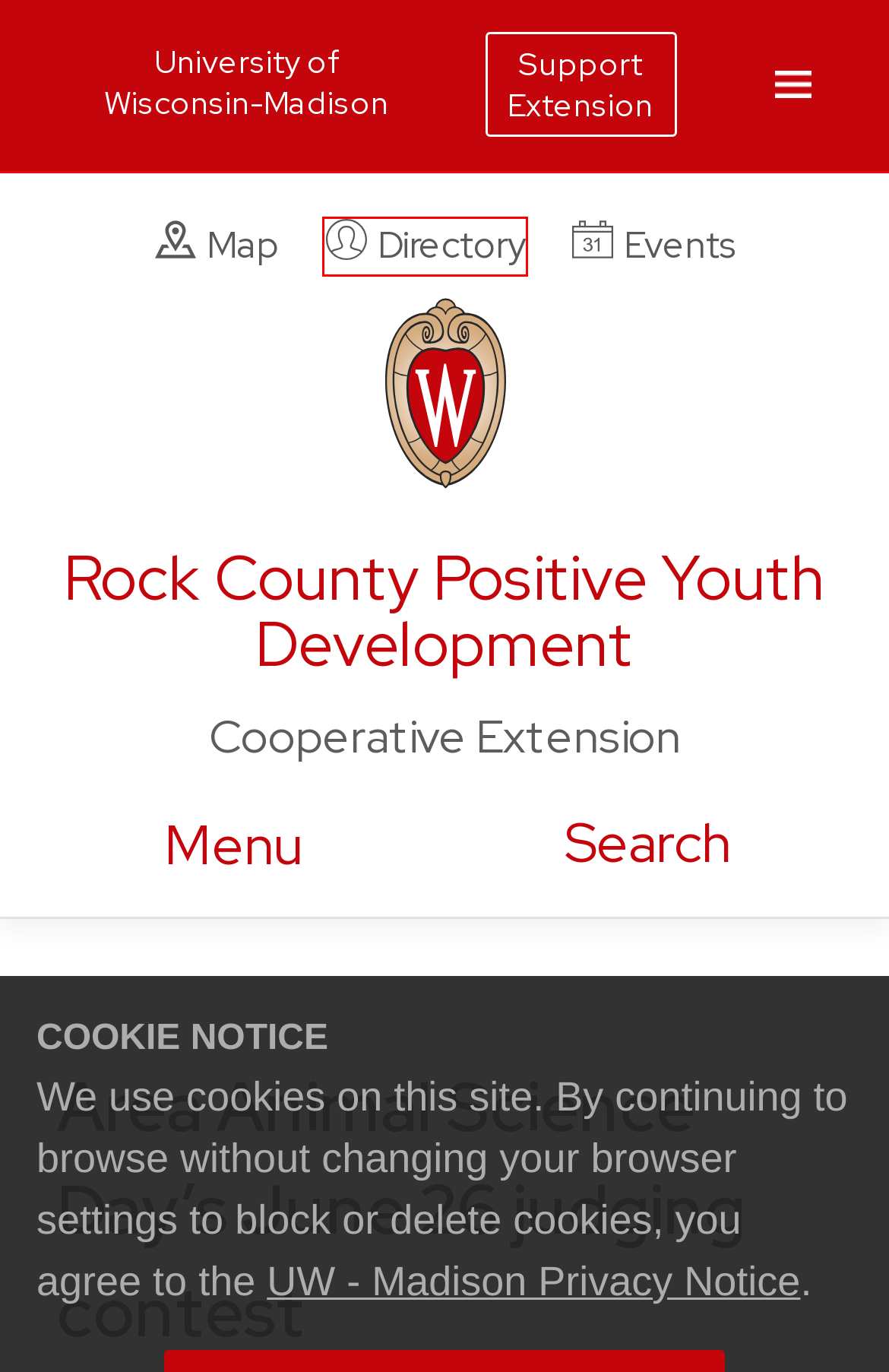You are provided with a screenshot of a webpage where a red rectangle bounding box surrounds an element. Choose the description that best matches the new webpage after clicking the element in the red bounding box. Here are the choices:
A. Make a Gift | University of Wisconsin Foundation
B. Health & Well-Being – Extension
C. Agriculture – Extension
D. Community Development – Extension
E. Staff Directory – Extension Rock County
F. Privacy Notice - University of Wisconsin–Madison
G. Youth – Extension
H. Rock County Positive Youth Development – Cooperative Extension

E